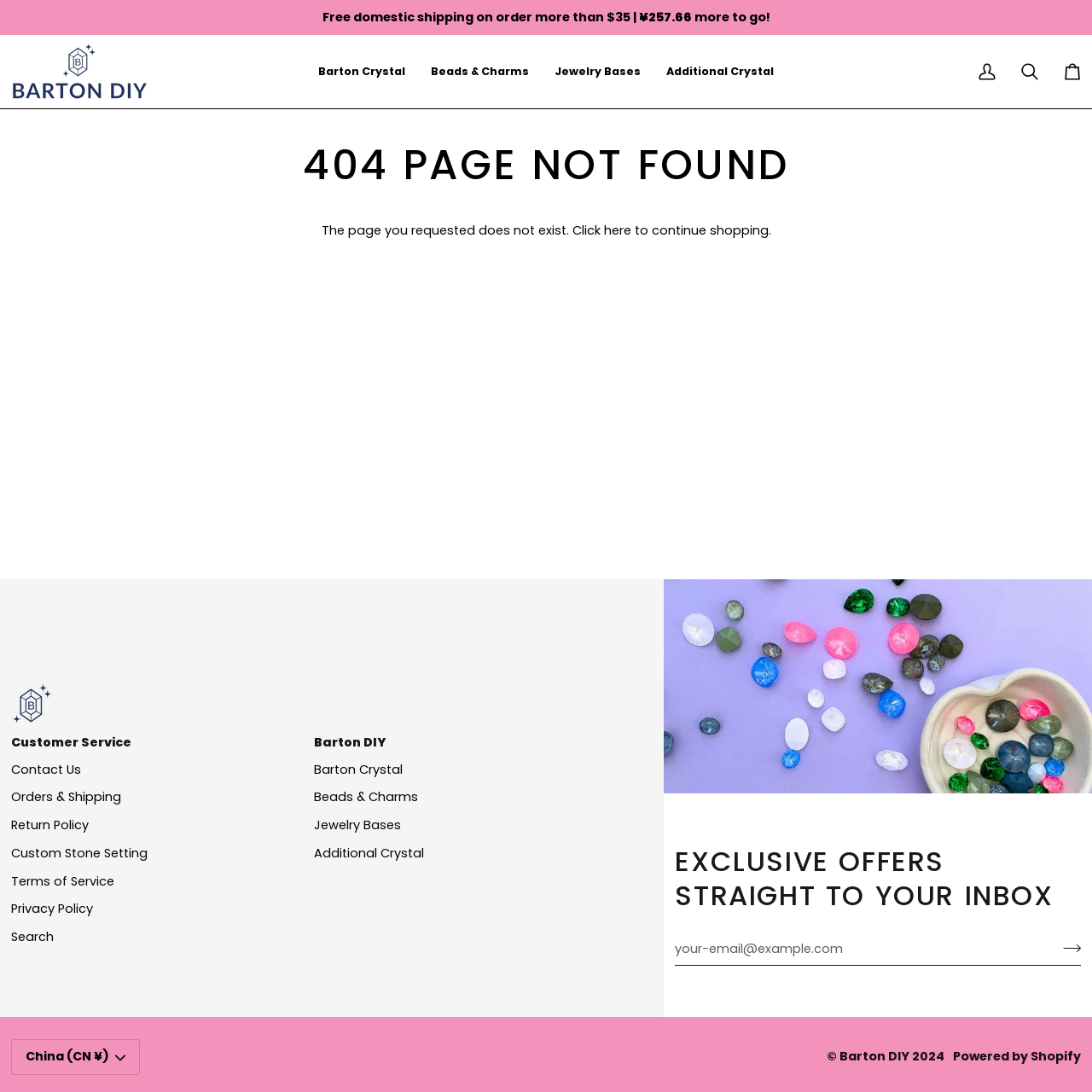Extract the bounding box of the UI element described as: "Powered by Shopify".

[0.873, 0.96, 0.99, 0.975]